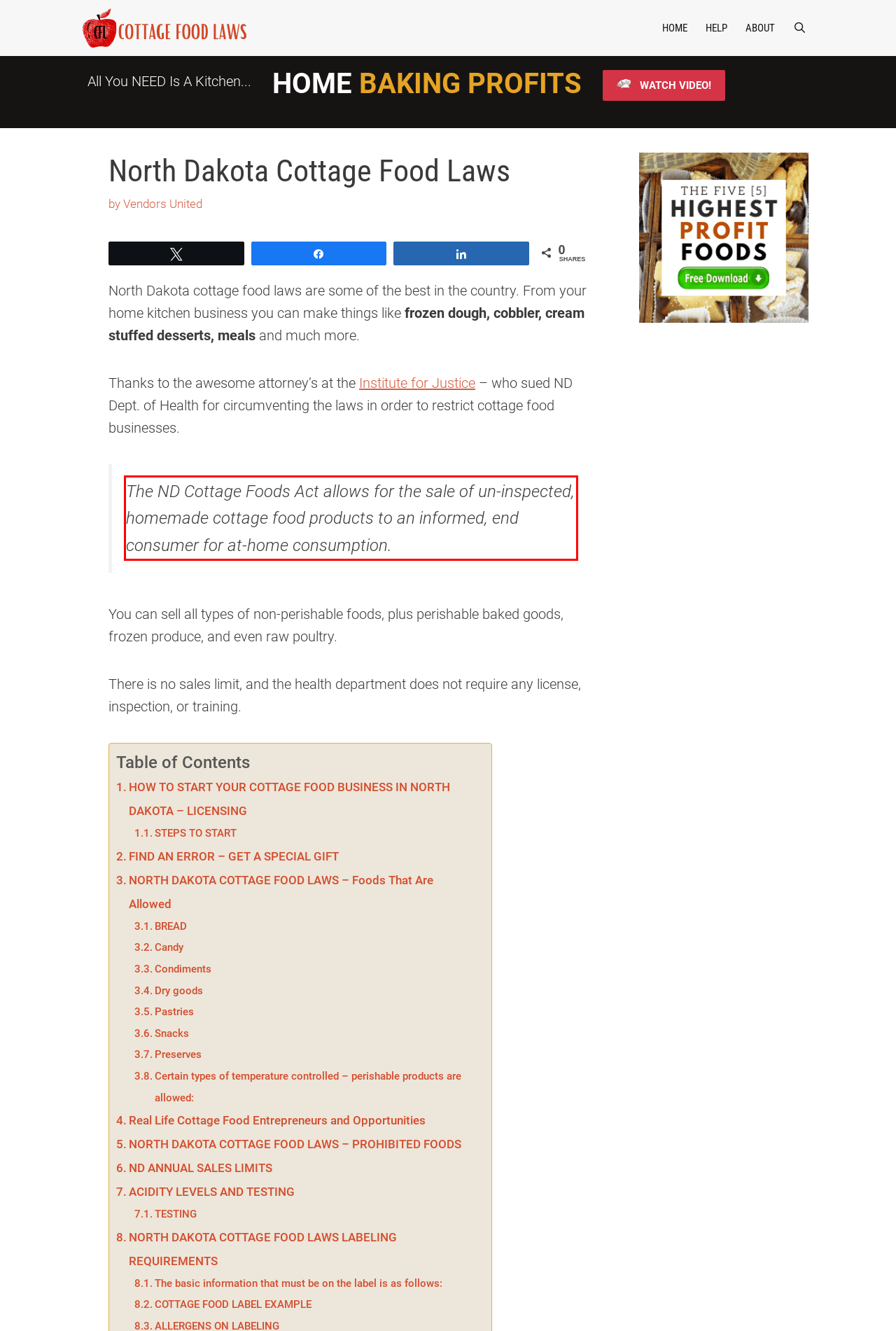Using the provided screenshot of a webpage, recognize and generate the text found within the red rectangle bounding box.

The ND Cottage Foods Act allows for the sale of un-inspected, homemade cottage food products to an informed, end consumer for at-home consumption.